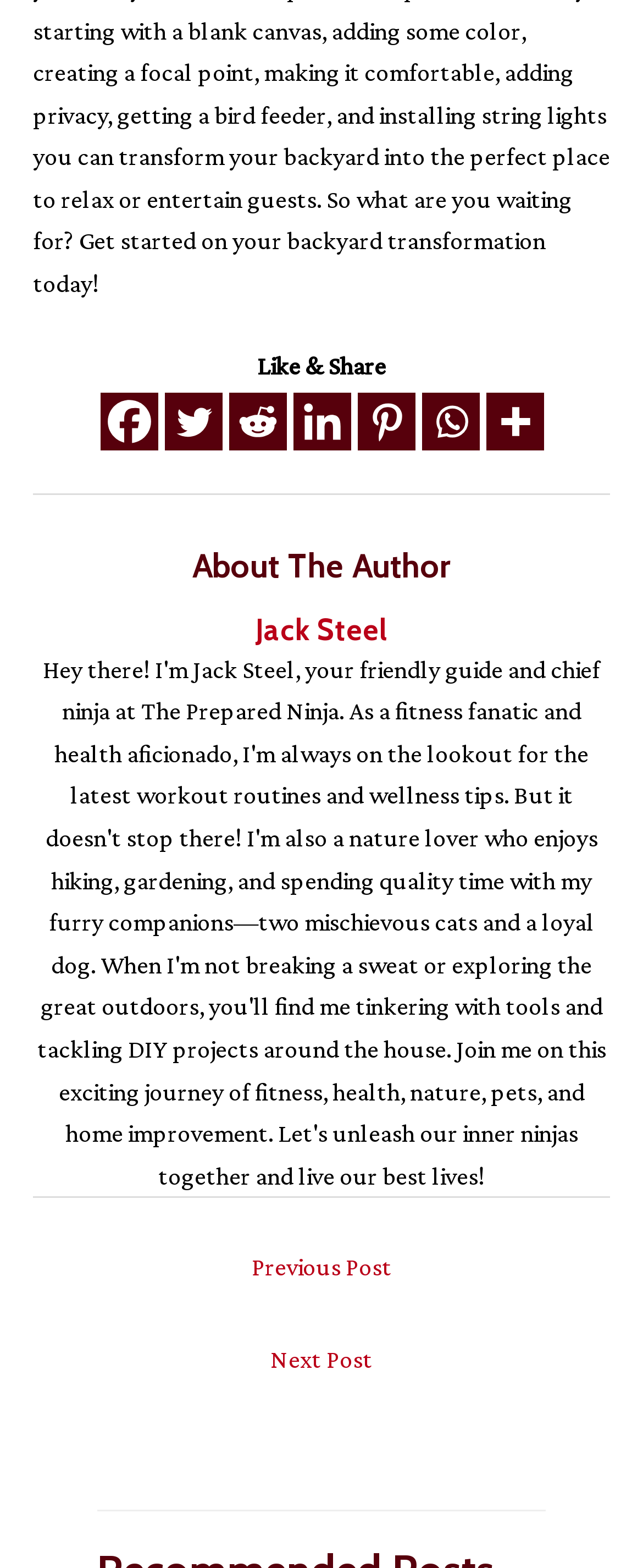Locate the bounding box coordinates of the region to be clicked to comply with the following instruction: "Go to next post". The coordinates must be four float numbers between 0 and 1, in the form [left, top, right, bottom].

[0.074, 0.849, 0.926, 0.887]